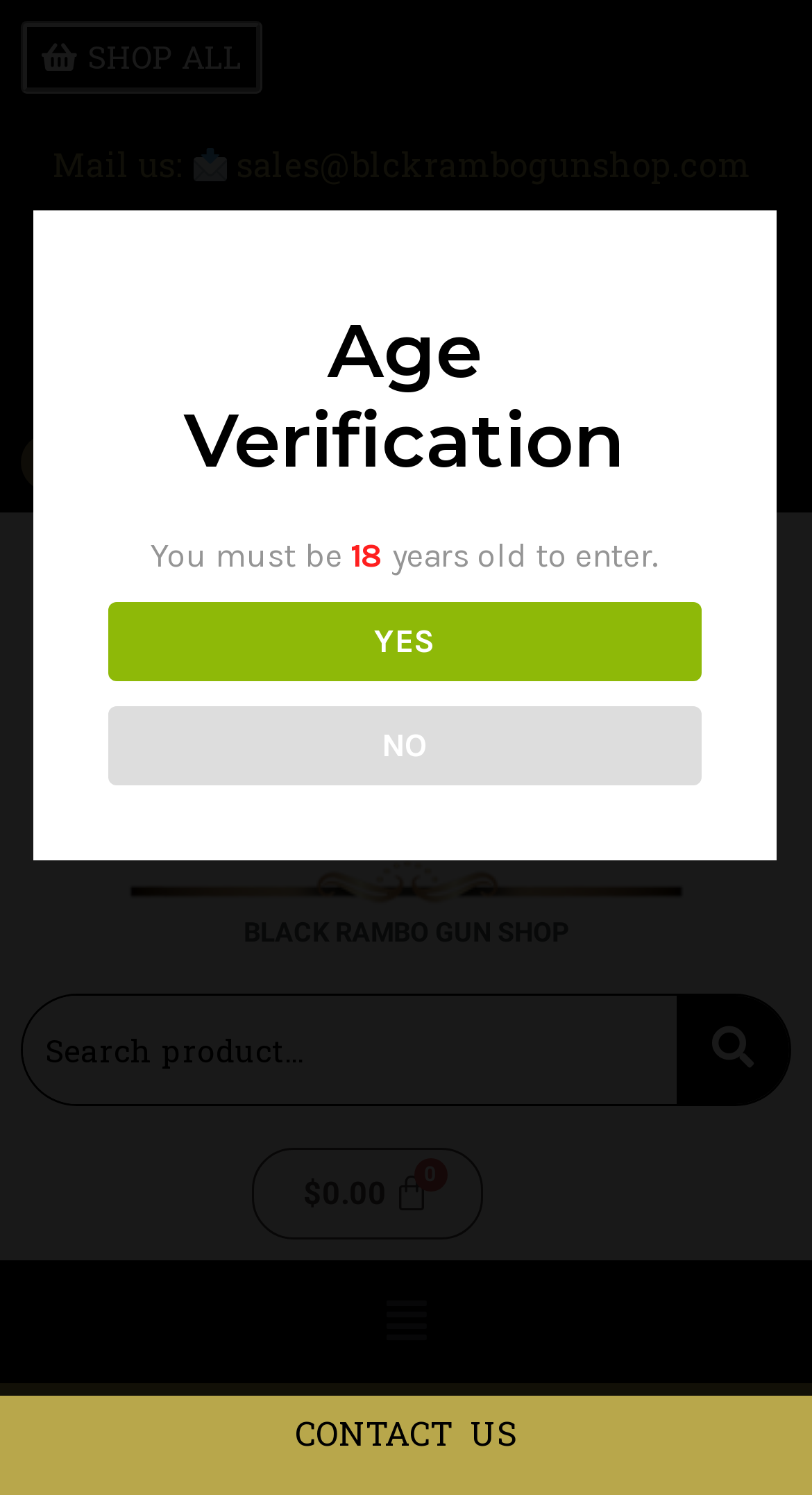Provide the bounding box coordinates for the UI element described in this sentence: "parent_node: BLACK RAMBO GUN SHOP". The coordinates should be four float values between 0 and 1, i.e., [left, top, right, bottom].

[0.026, 0.356, 0.974, 0.61]